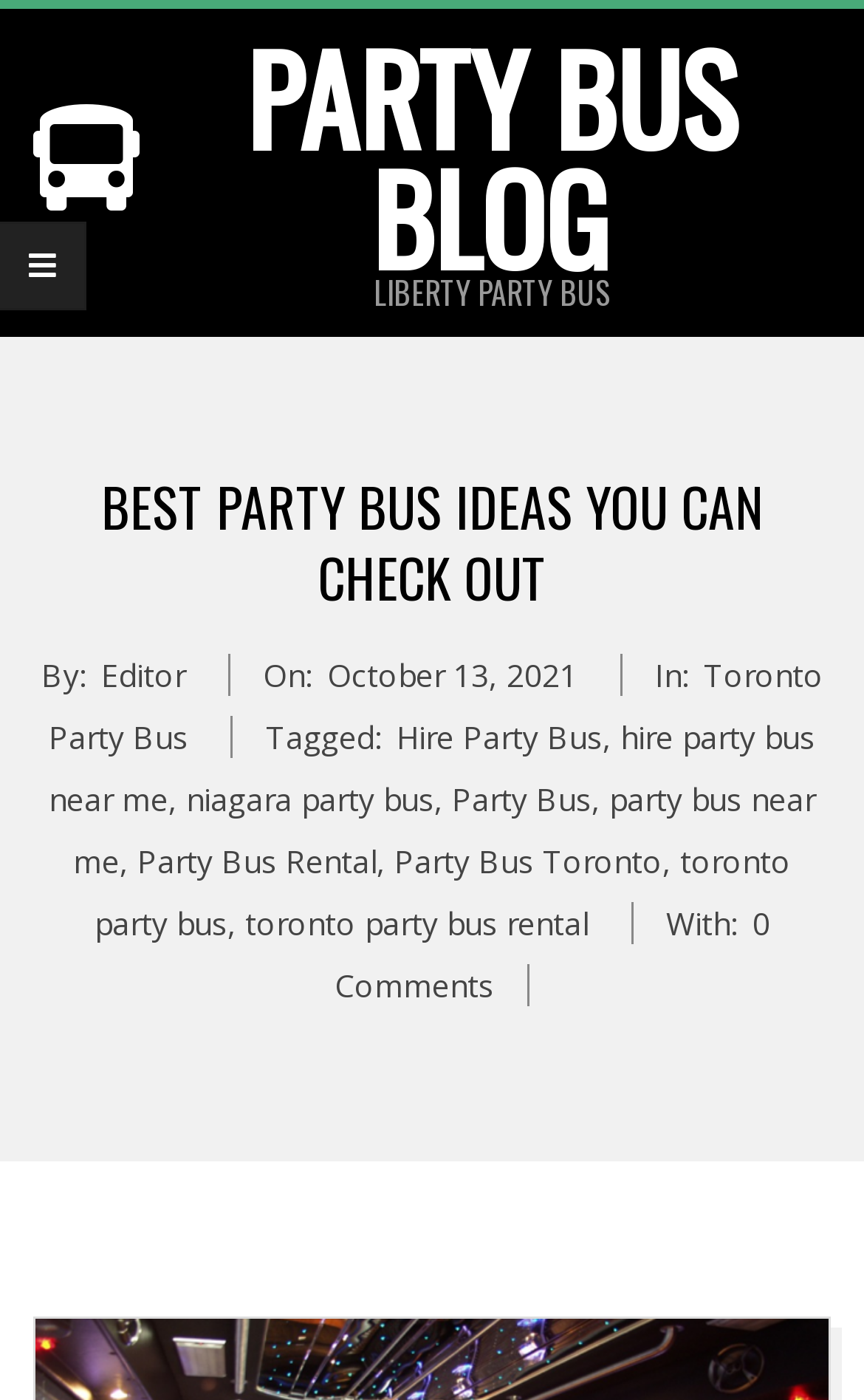Please determine the bounding box coordinates of the element to click in order to execute the following instruction: "View the article in Toronto Party Bus category". The coordinates should be four float numbers between 0 and 1, specified as [left, top, right, bottom].

[0.056, 0.467, 0.953, 0.541]